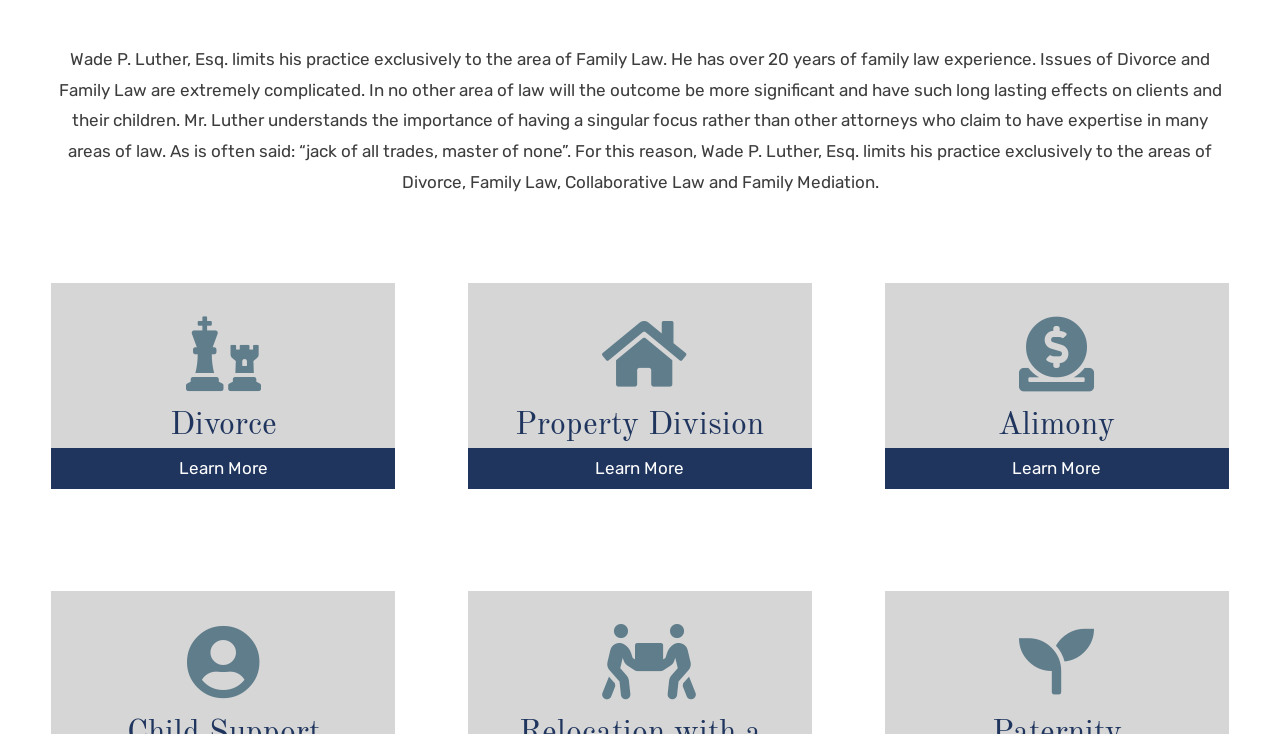Based on the element description, predict the bounding box coordinates (top-left x, top-left y, bottom-right x, bottom-right y) for the UI element in the screenshot: Wade P. Luther, P.A.

[0.448, 0.825, 0.538, 0.846]